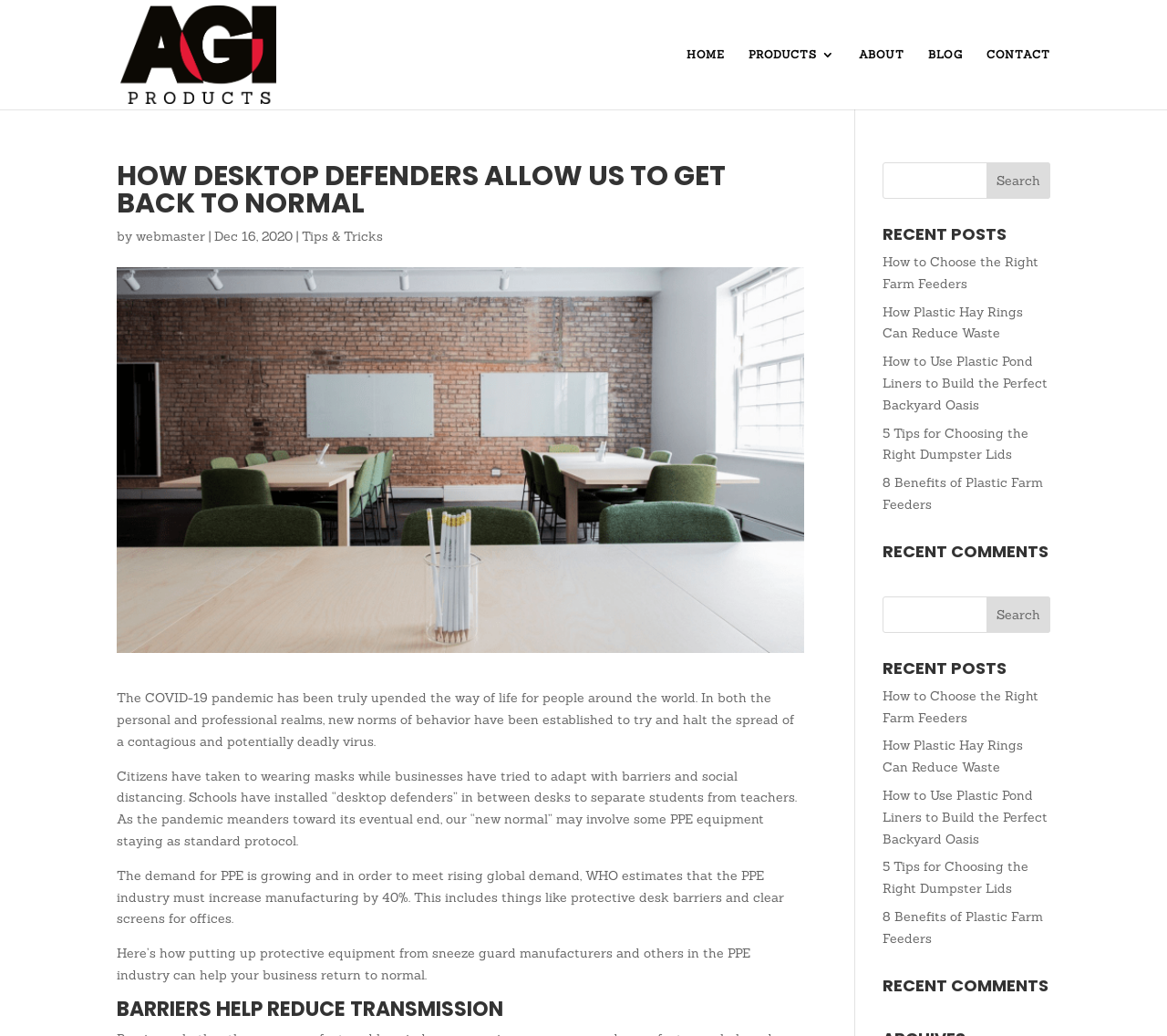What is the function of the search bar?
Using the image, elaborate on the answer with as much detail as possible.

The search bar is located at the top right corner of the webpage, and it allows users to search for specific content within the website. The search bar is accompanied by a 'Search' button, which suggests that users can enter keywords or phrases to find relevant information on the website.